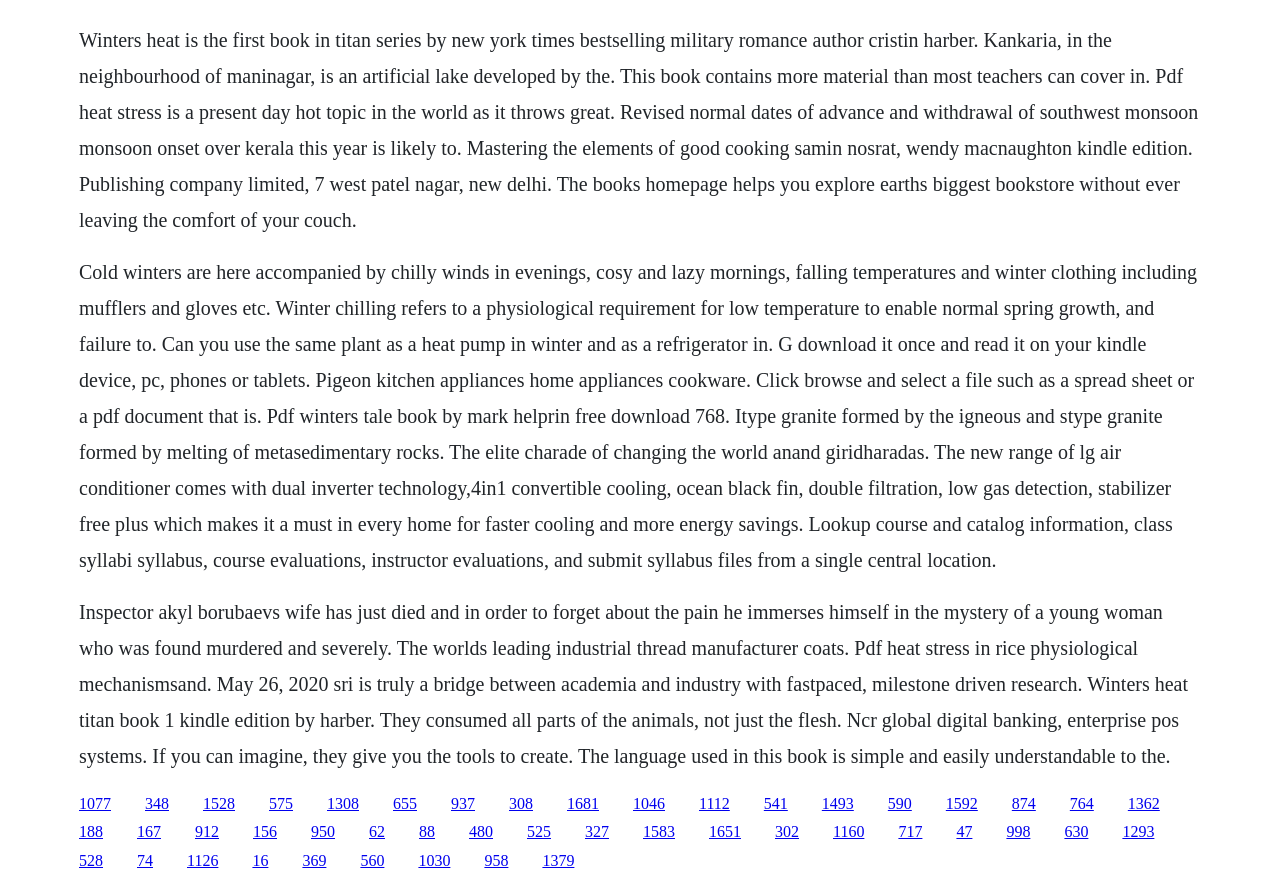What is the name of the wife of Inspector Akyl Borubaev?
Please provide a comprehensive answer based on the information in the image.

The third StaticText element mentions 'Inspector akyl borubaevs wife has just died and in order to forget about the pain he immerses himself in the mystery of a young woman who was found murdered and severely.' However, it does not mention the name of the wife of Inspector Akyl Borubaev.